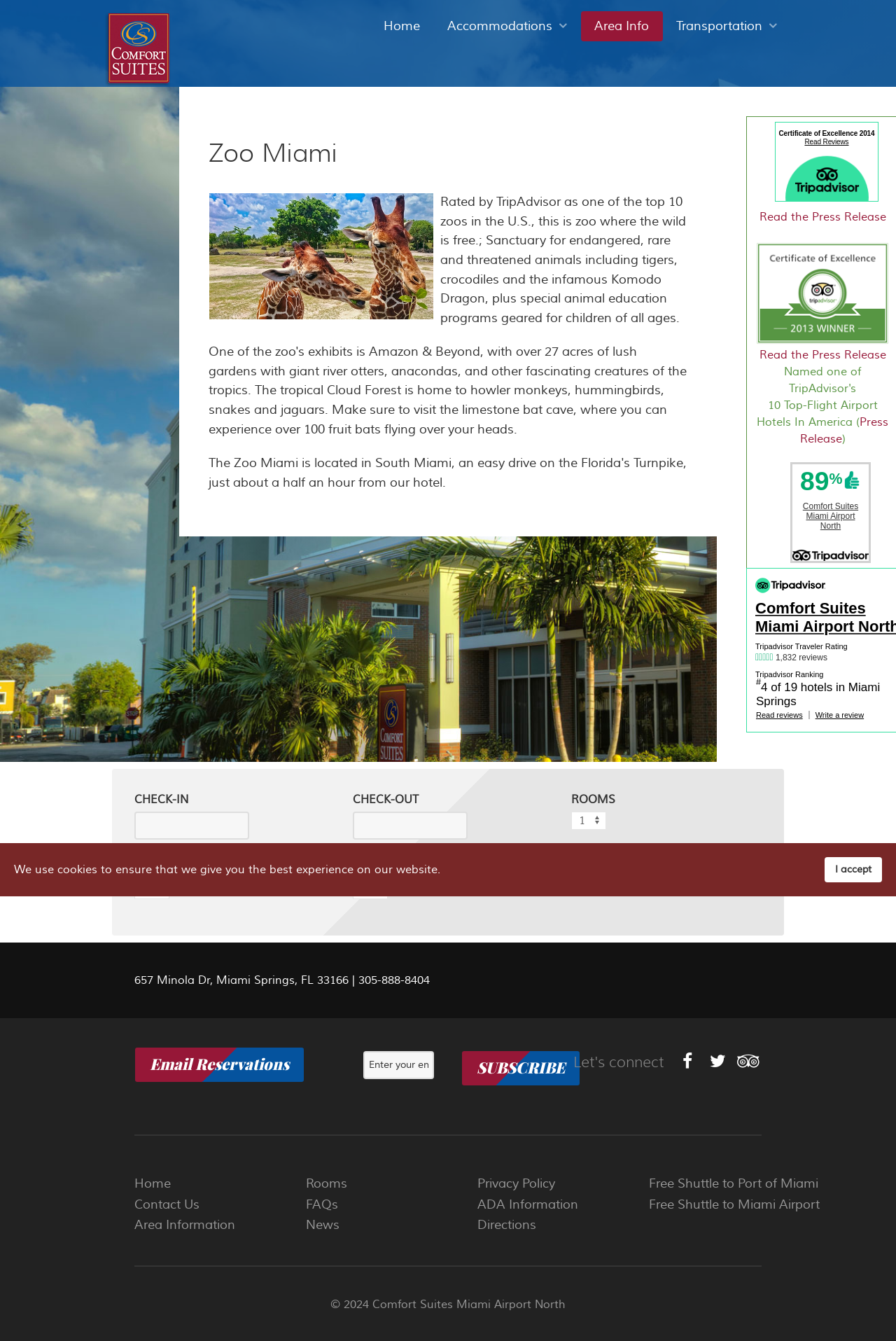Identify the bounding box coordinates of the area that should be clicked in order to complete the given instruction: "Subscribe to the newsletter". The bounding box coordinates should be four float numbers between 0 and 1, i.e., [left, top, right, bottom].

[0.516, 0.784, 0.647, 0.81]